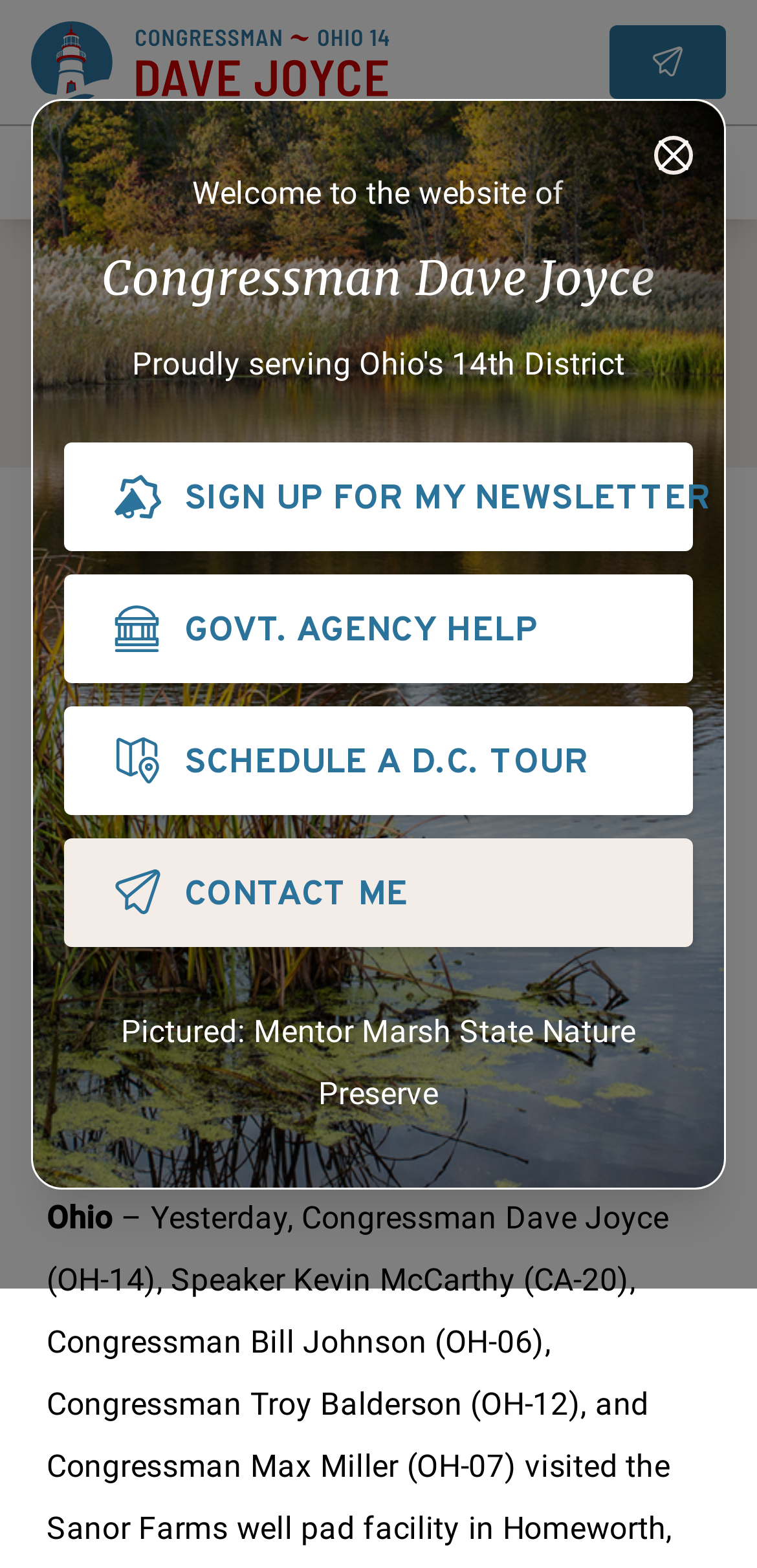Please find the bounding box coordinates for the clickable element needed to perform this instruction: "Explore hot products".

None